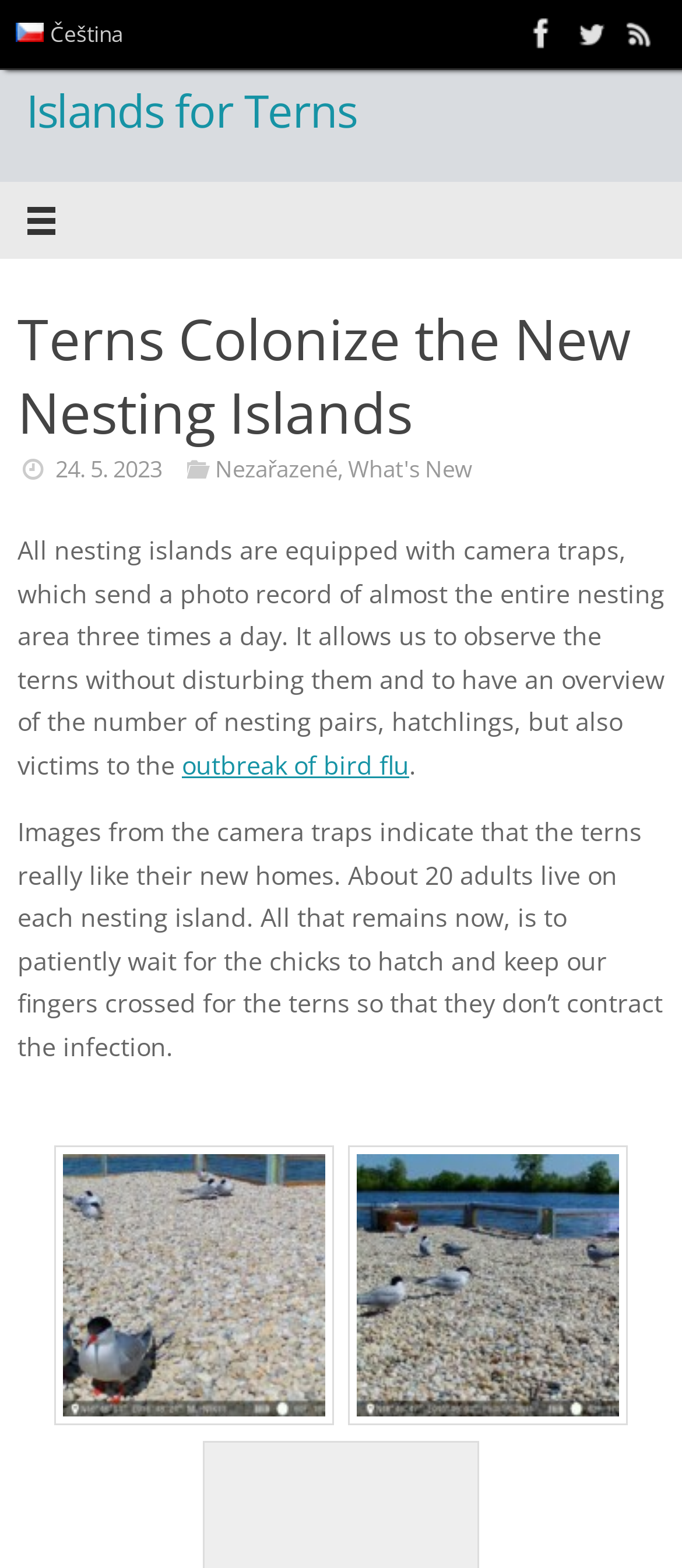Identify the headline of the webpage and generate its text content.

Terns Colonize the New Nesting Islands